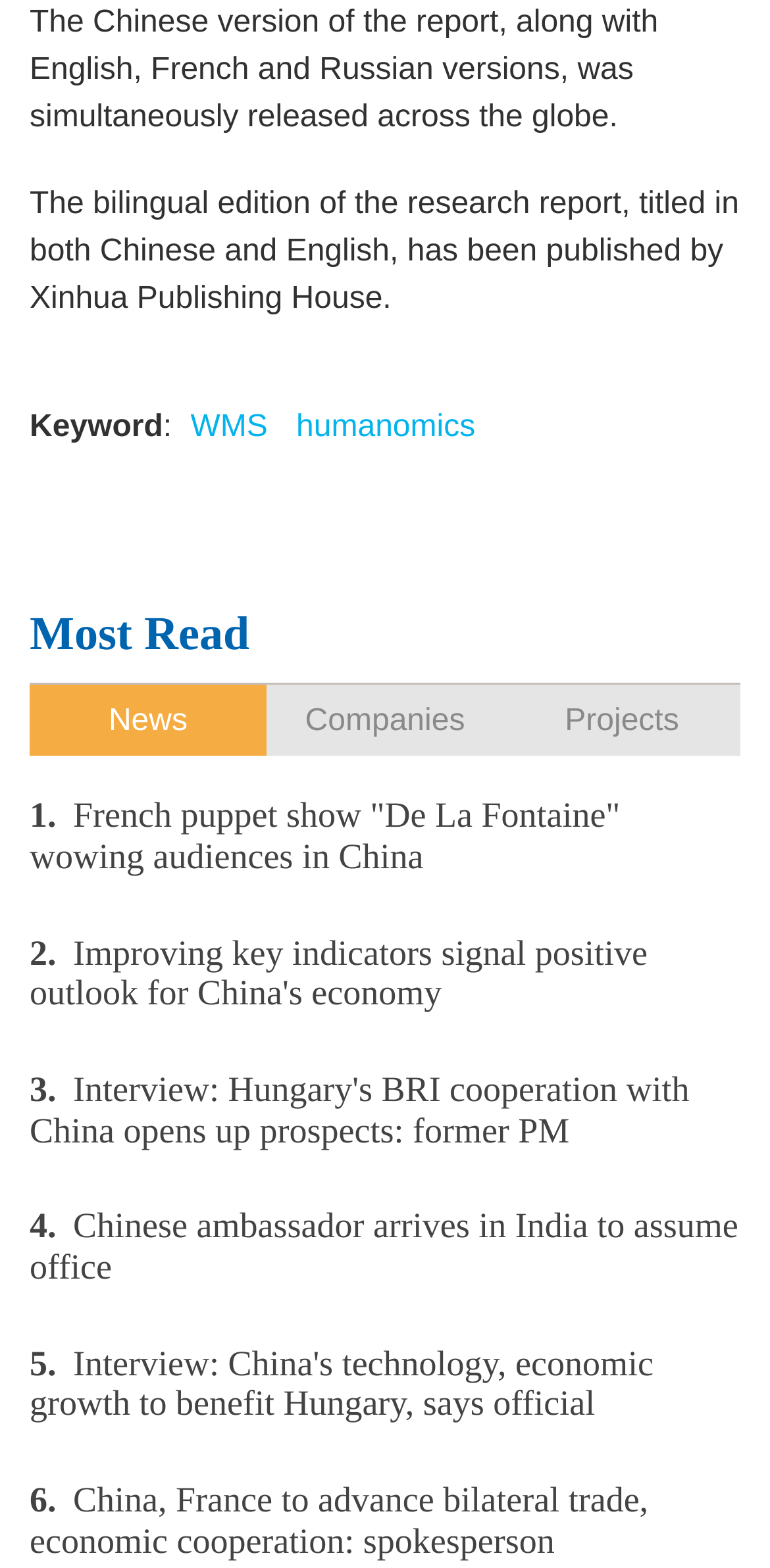Can you show the bounding box coordinates of the region to click on to complete the task described in the instruction: "Click on the 'WMS' link"?

[0.235, 0.255, 0.36, 0.289]